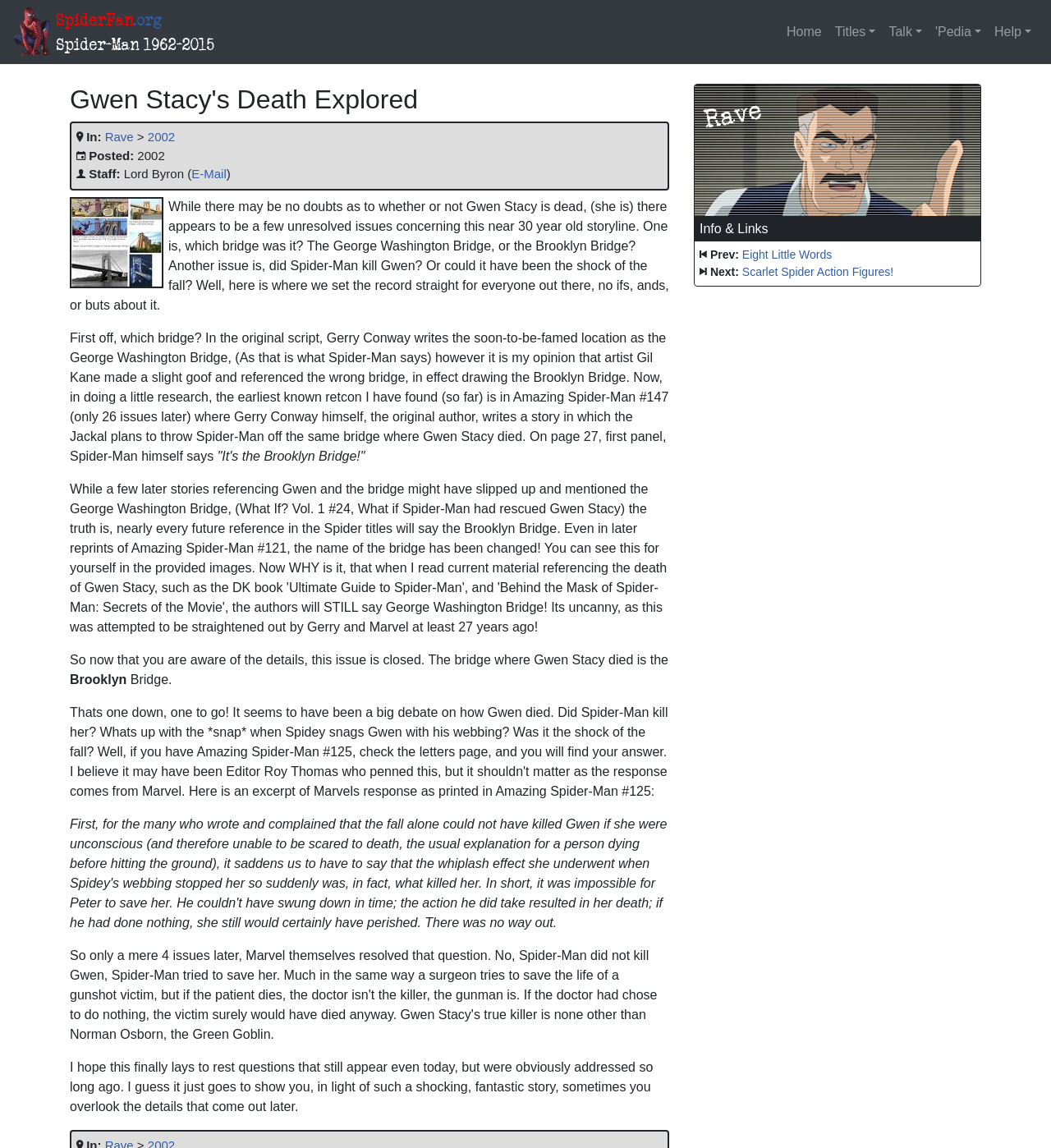Who is the author of the article? Based on the screenshot, please respond with a single word or phrase.

Lord Byron